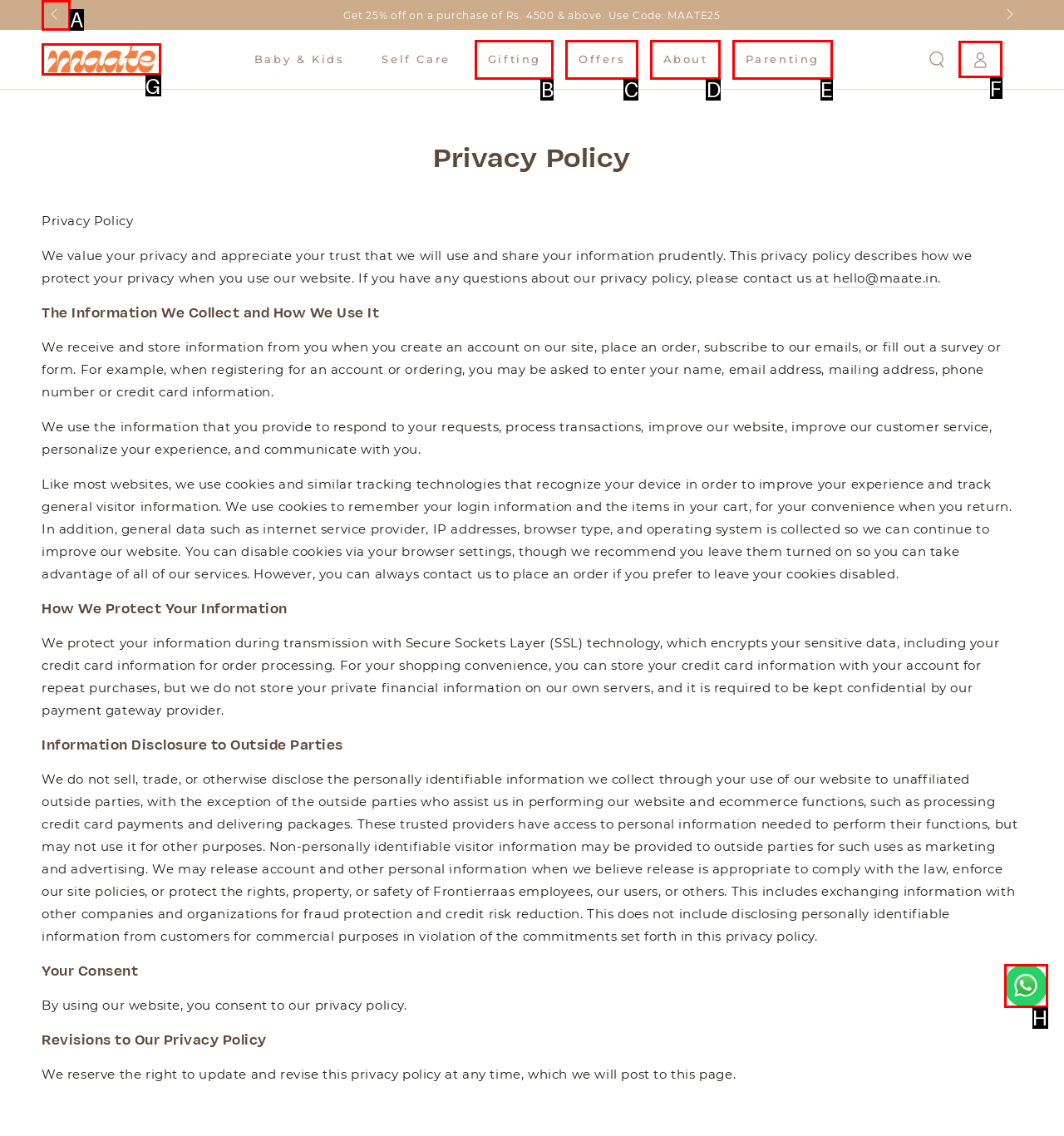Using the provided description: alt="WhatsApp Logo", select the HTML element that corresponds to it. Indicate your choice with the option's letter.

H